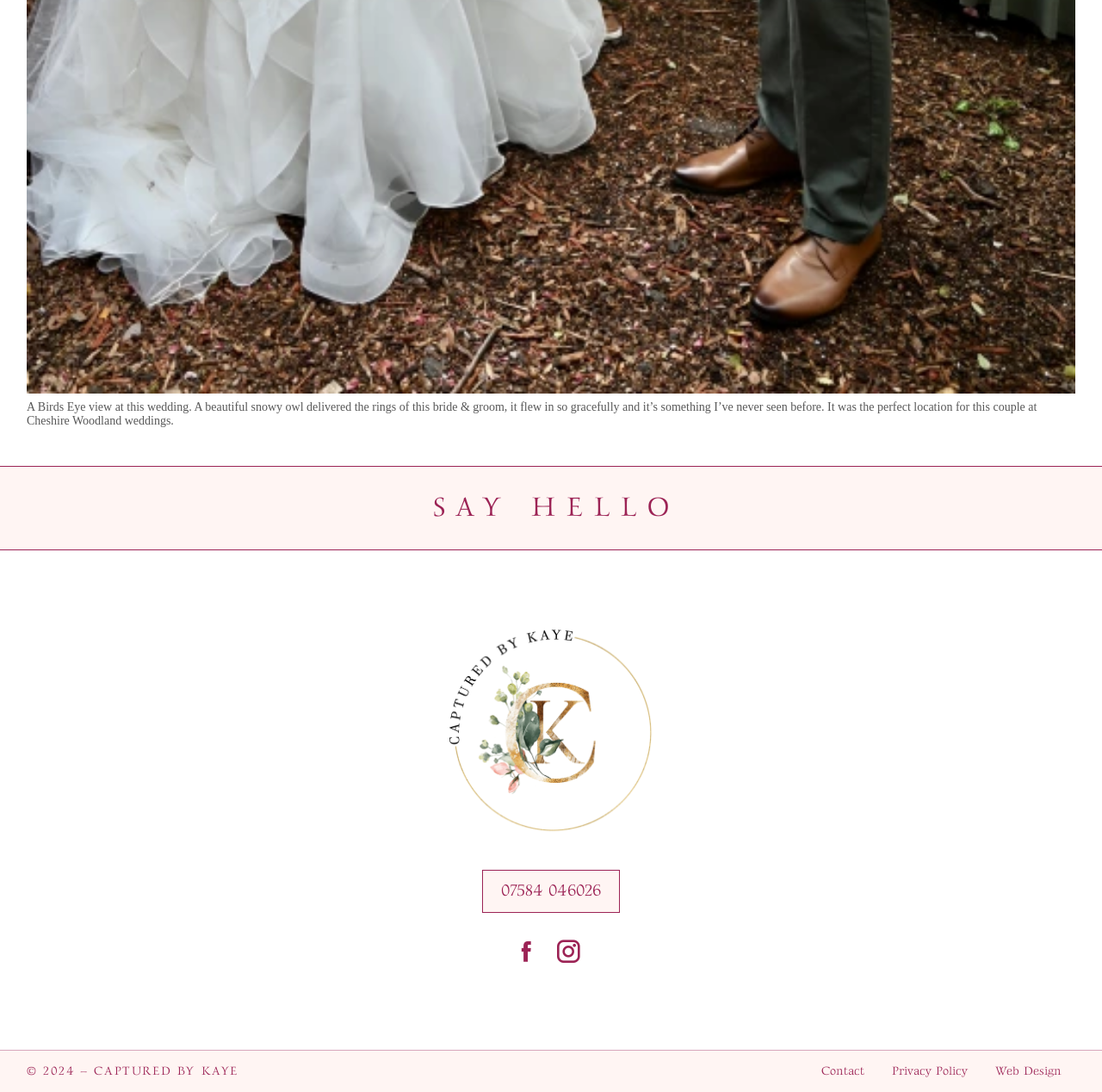What is the contact number?
Based on the image, answer the question with a single word or brief phrase.

07584 046026